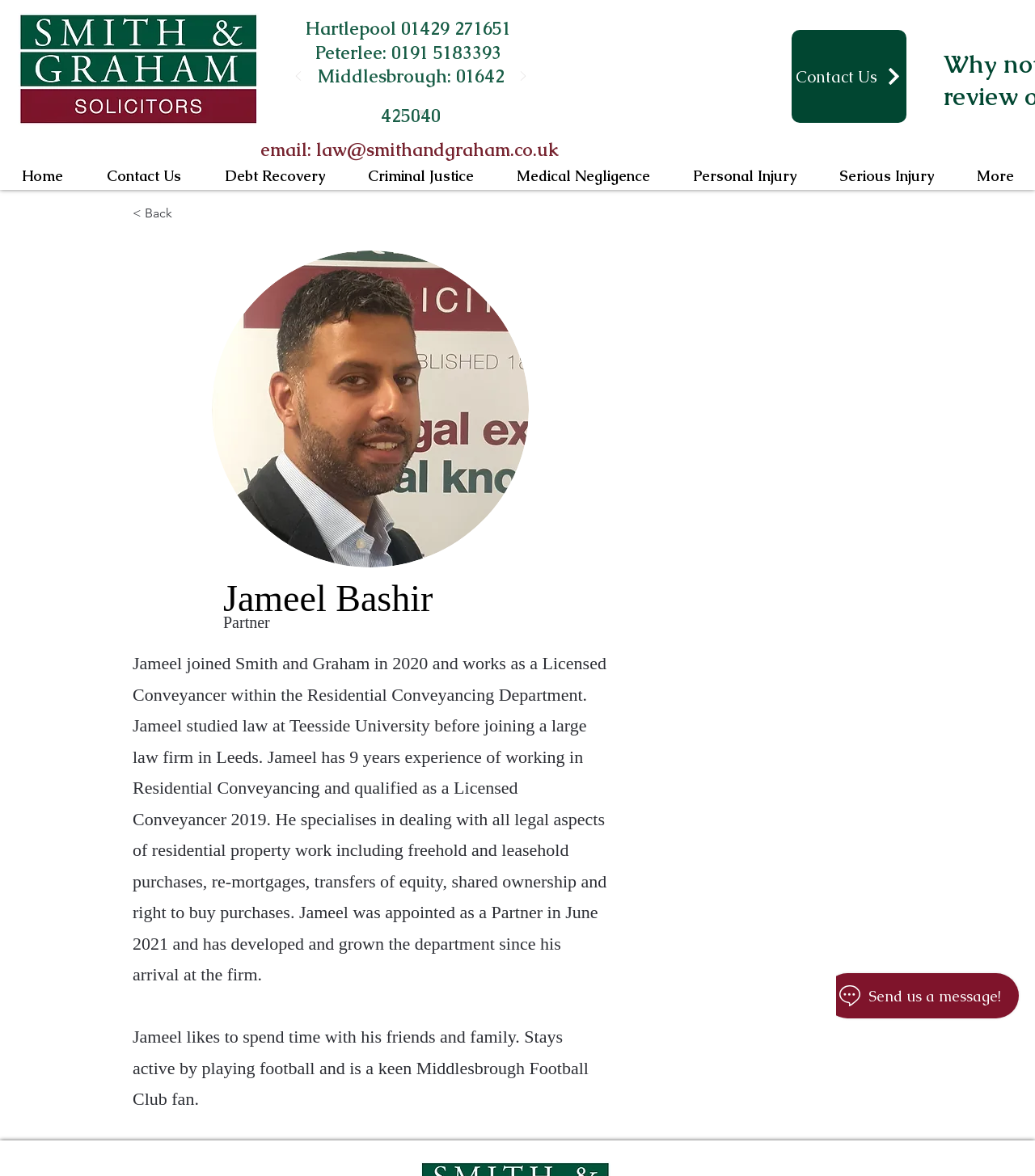How many years of experience does Jameel Bashir have in Residential Conveyancing?
Please provide a detailed and thorough answer to the question.

I found this information by reading the text that describes Jameel Bashir's experience, which states that he has 9 years of experience in Residential Conveyancing.